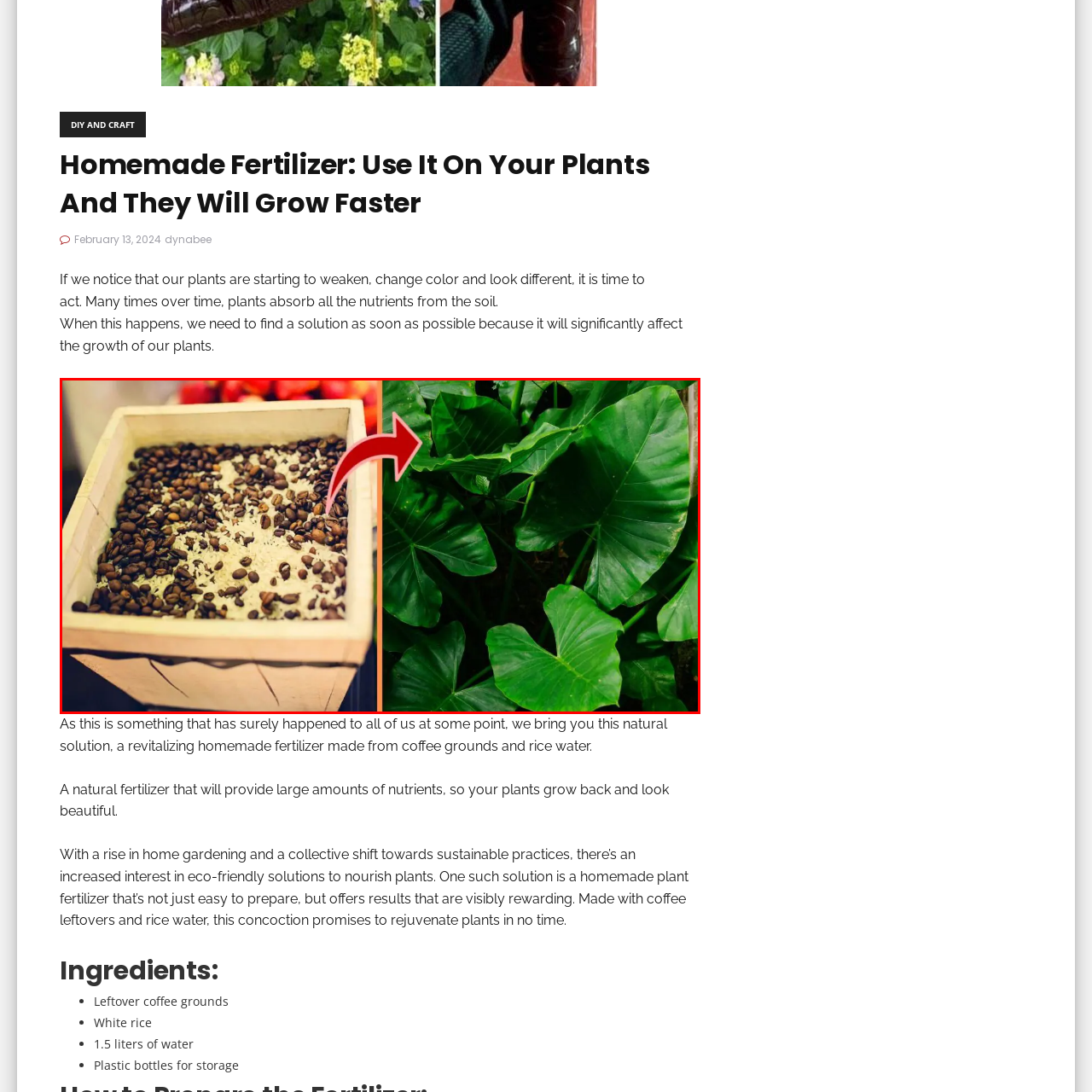What is the purpose of the arrow in the image?
Focus on the area marked by the red bounding box and respond to the question with as much detail as possible.

The arrow visually connects the preparation process of making the homemade fertilizer on the left to the flourishing outcome of the thriving plant on the right, highlighting the transformative journey of using simple household items for gardening success.